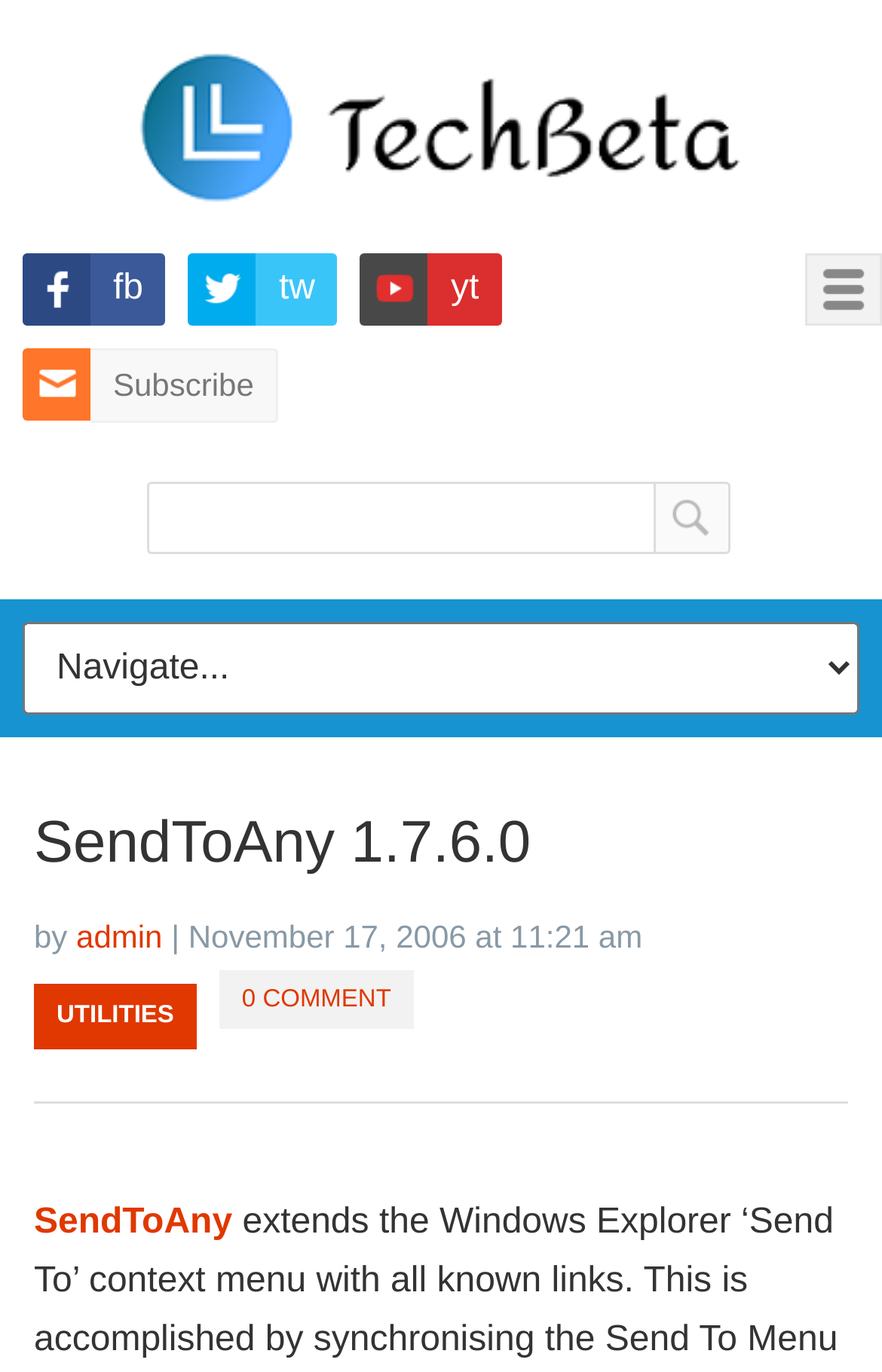For the following element description, predict the bounding box coordinates in the format (top-left x, top-left y, bottom-right x, bottom-right y). All values should be floating point numbers between 0 and 1. Description: tw

[0.214, 0.185, 0.383, 0.237]